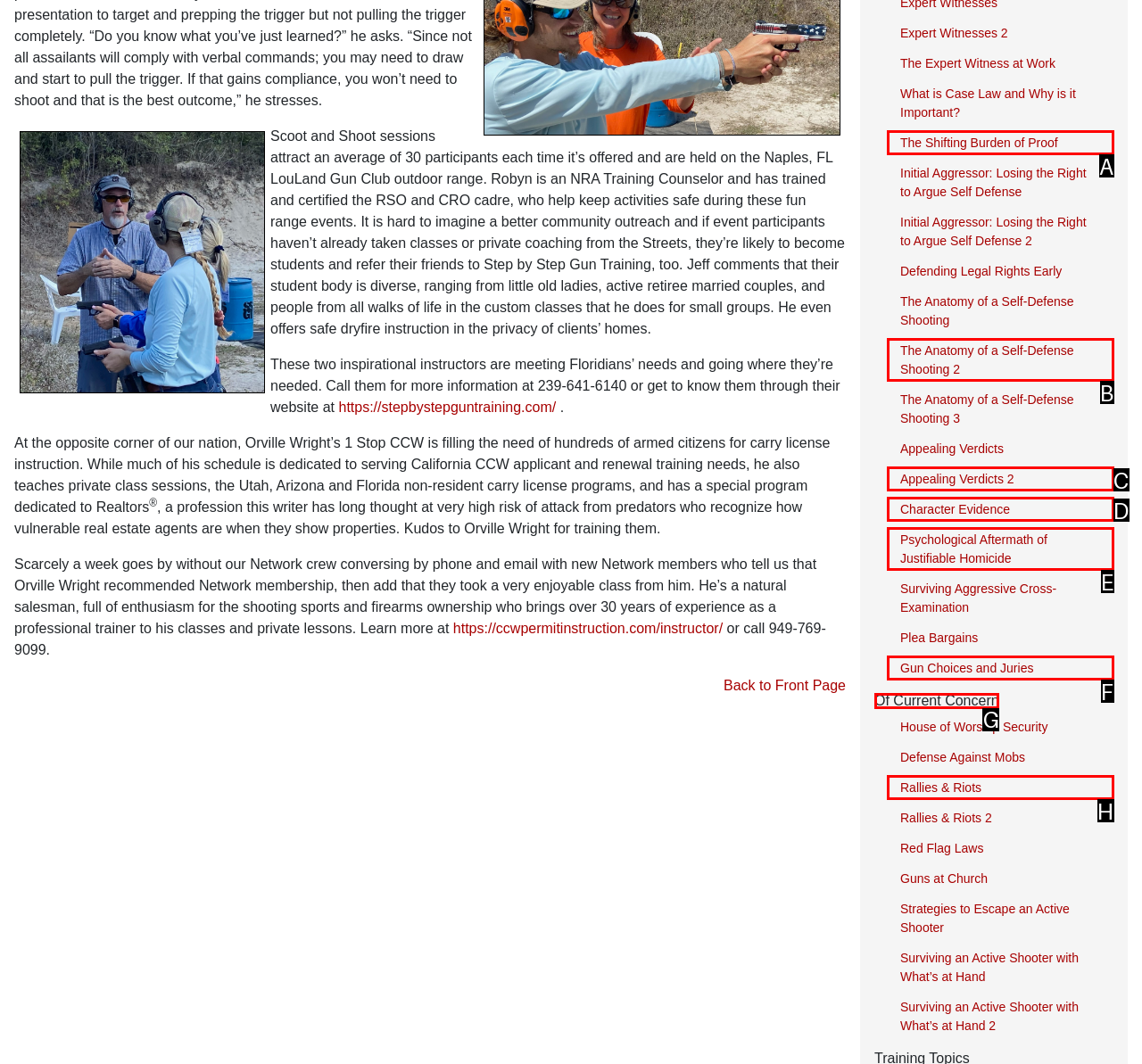Given the description: The Shifting Burden of Proof, identify the matching HTML element. Provide the letter of the correct option.

A